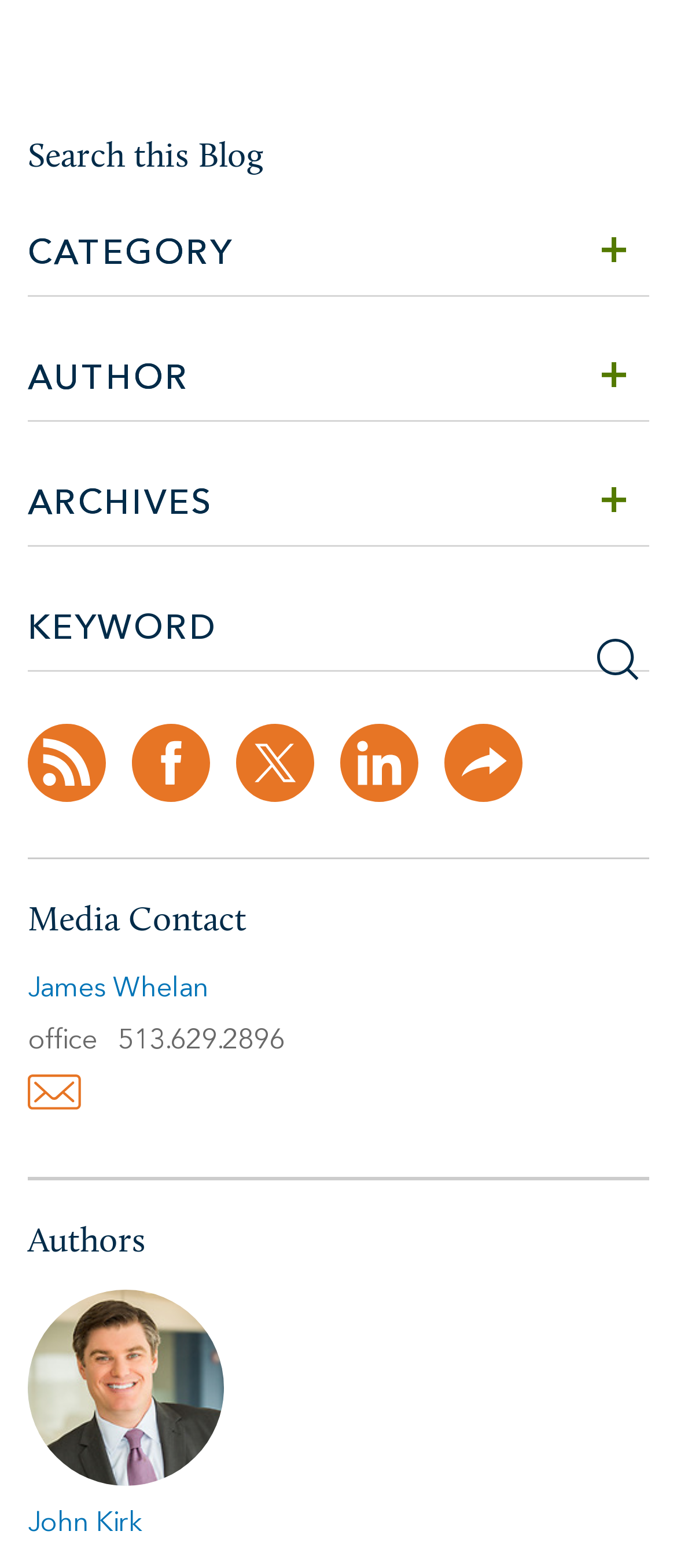What is the name of the media contact?
Please give a detailed and elaborate answer to the question.

The media contact's name is James Whelan, which is mentioned below the 'Media Contact' heading. This section also provides additional contact information, including an office phone number and an email address.